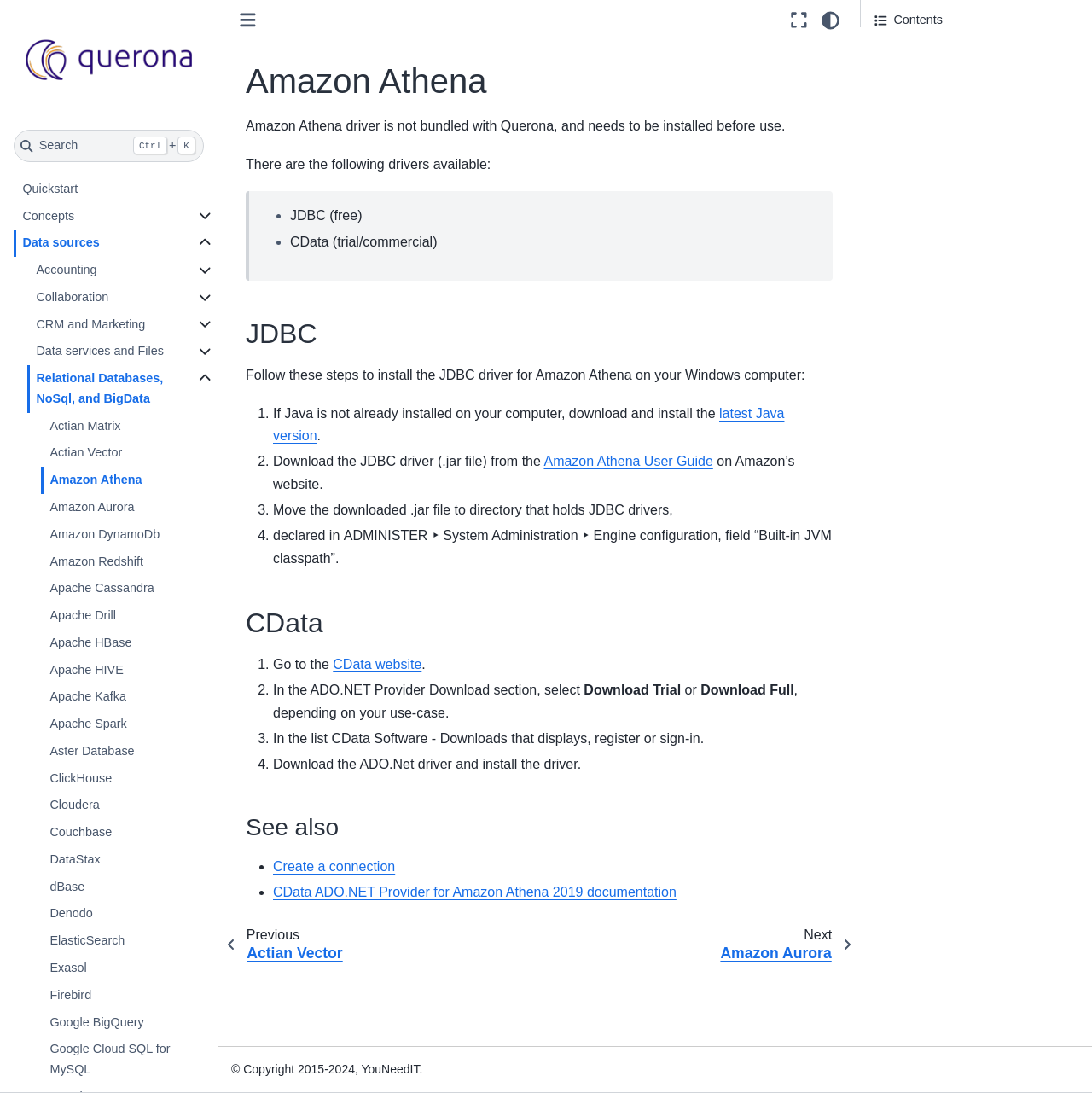Locate the bounding box coordinates of the element to click to perform the following action: 'Click on 'Fullscreen mode' button'. The coordinates should be given as four float values between 0 and 1, in the form of [left, top, right, bottom].

[0.718, 0.007, 0.746, 0.031]